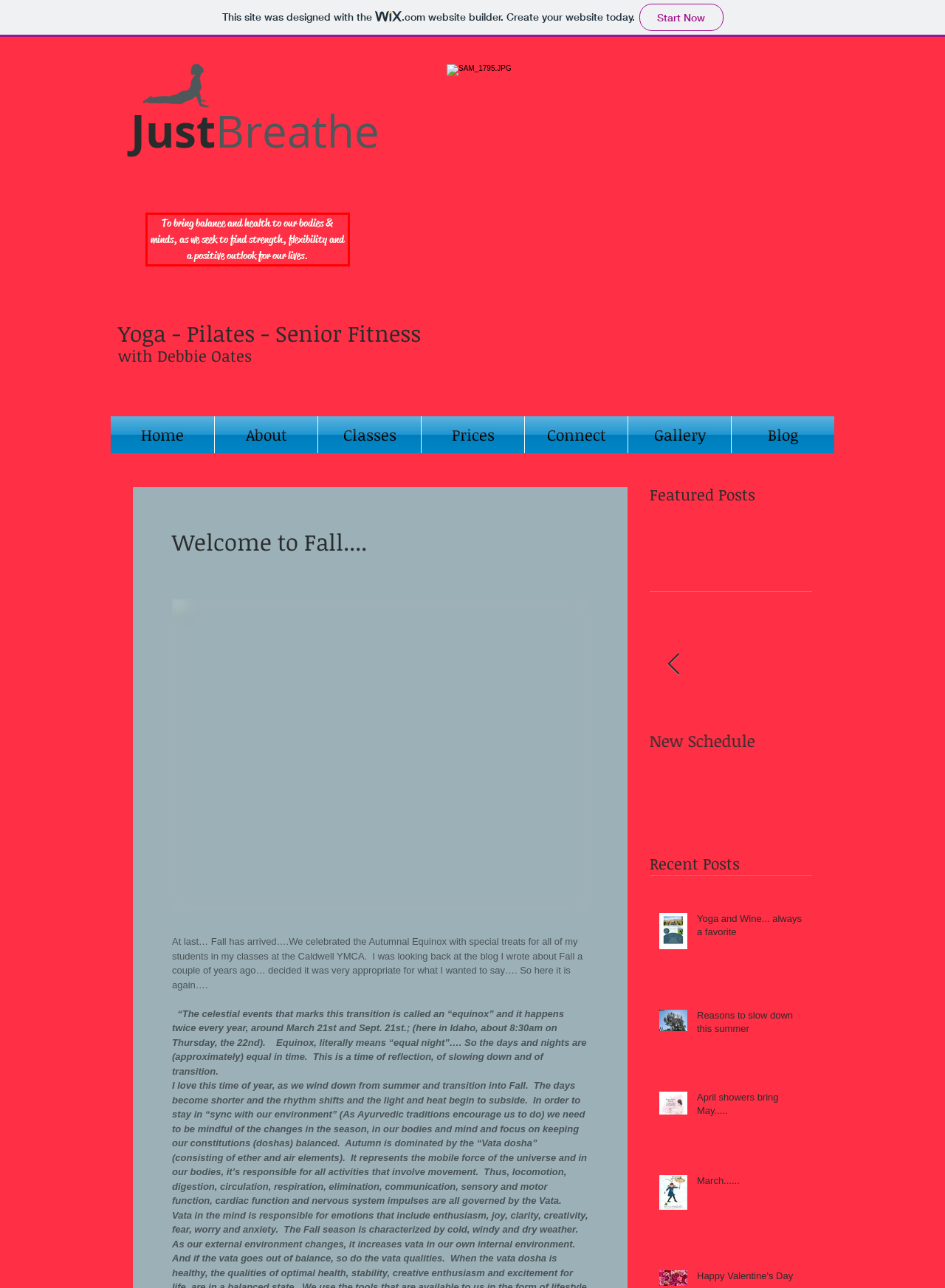Examine the webpage screenshot and use OCR to obtain the text inside the red bounding box.

To bring balance and health to our bodies & minds, as we seek to find strength, flexibility and a positive outlook for our lives.